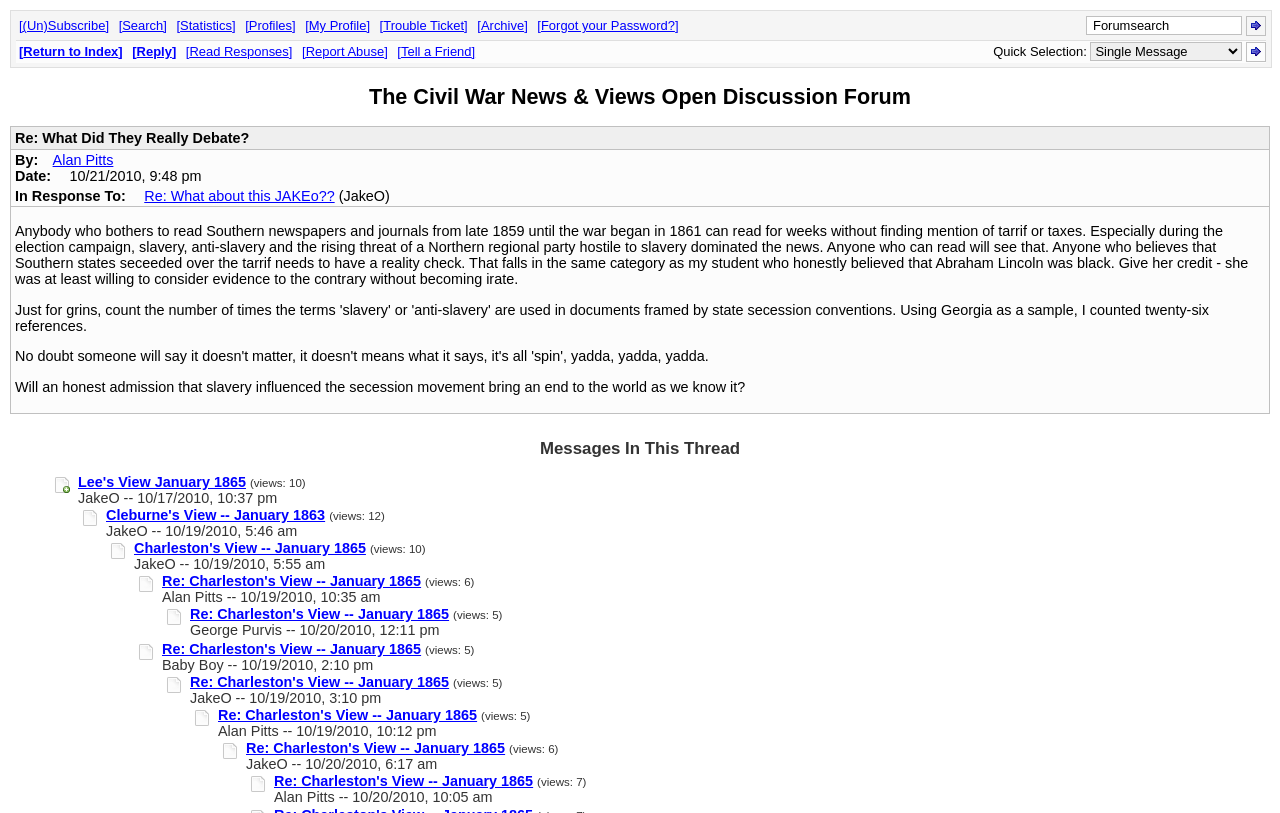Identify the bounding box coordinates of the clickable section necessary to follow the following instruction: "Select a quick option". The coordinates should be presented as four float numbers from 0 to 1, i.e., [left, top, right, bottom].

[0.852, 0.052, 0.971, 0.075]